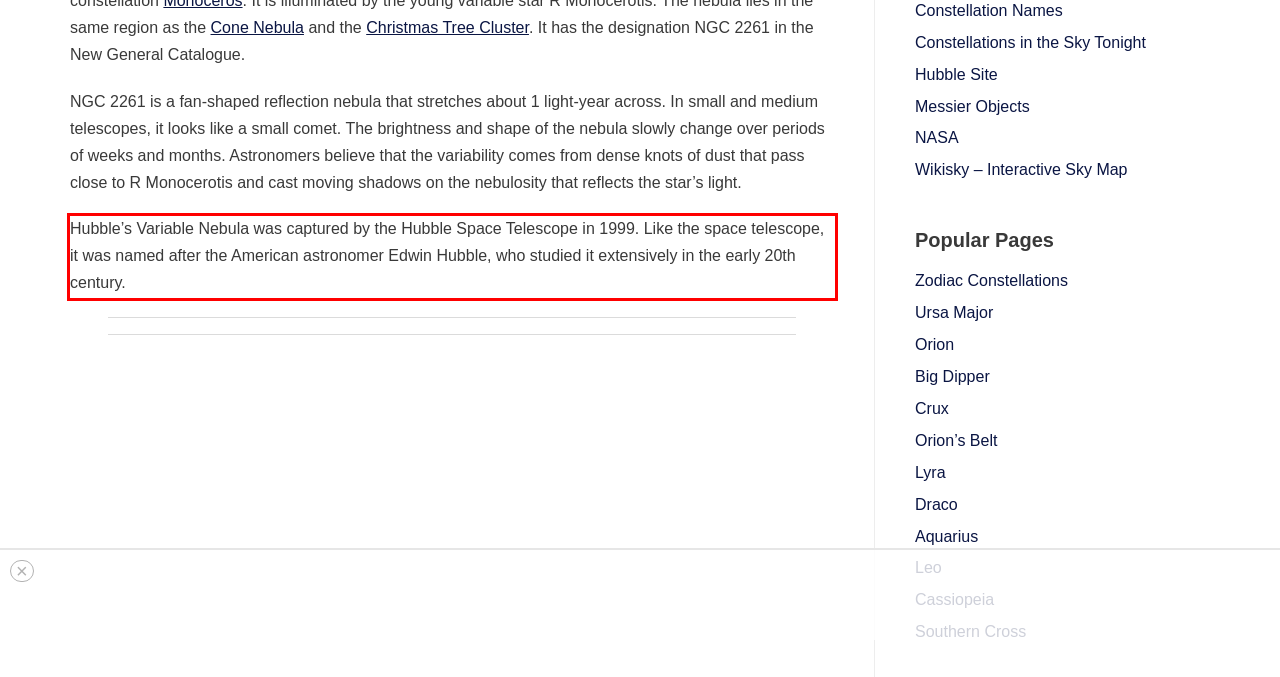You are given a screenshot with a red rectangle. Identify and extract the text within this red bounding box using OCR.

Hubble’s Variable Nebula was captured by the Hubble Space Telescope in 1999. Like the space telescope, it was named after the American astronomer Edwin Hubble, who studied it extensively in the early 20th century.